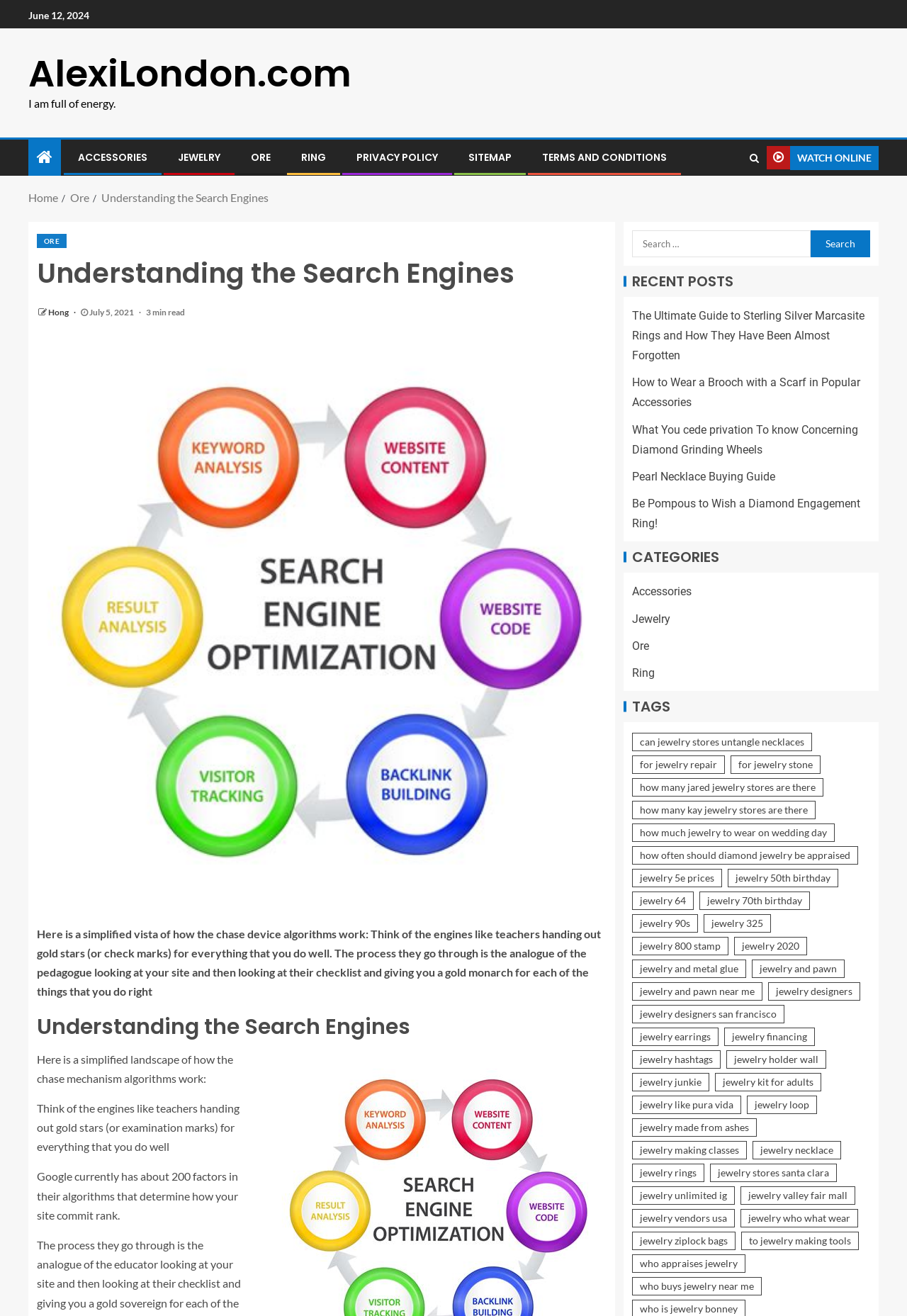Determine the bounding box coordinates (top-left x, top-left y, bottom-right x, bottom-right y) of the UI element described in the following text: jewelry 90s

[0.697, 0.695, 0.77, 0.709]